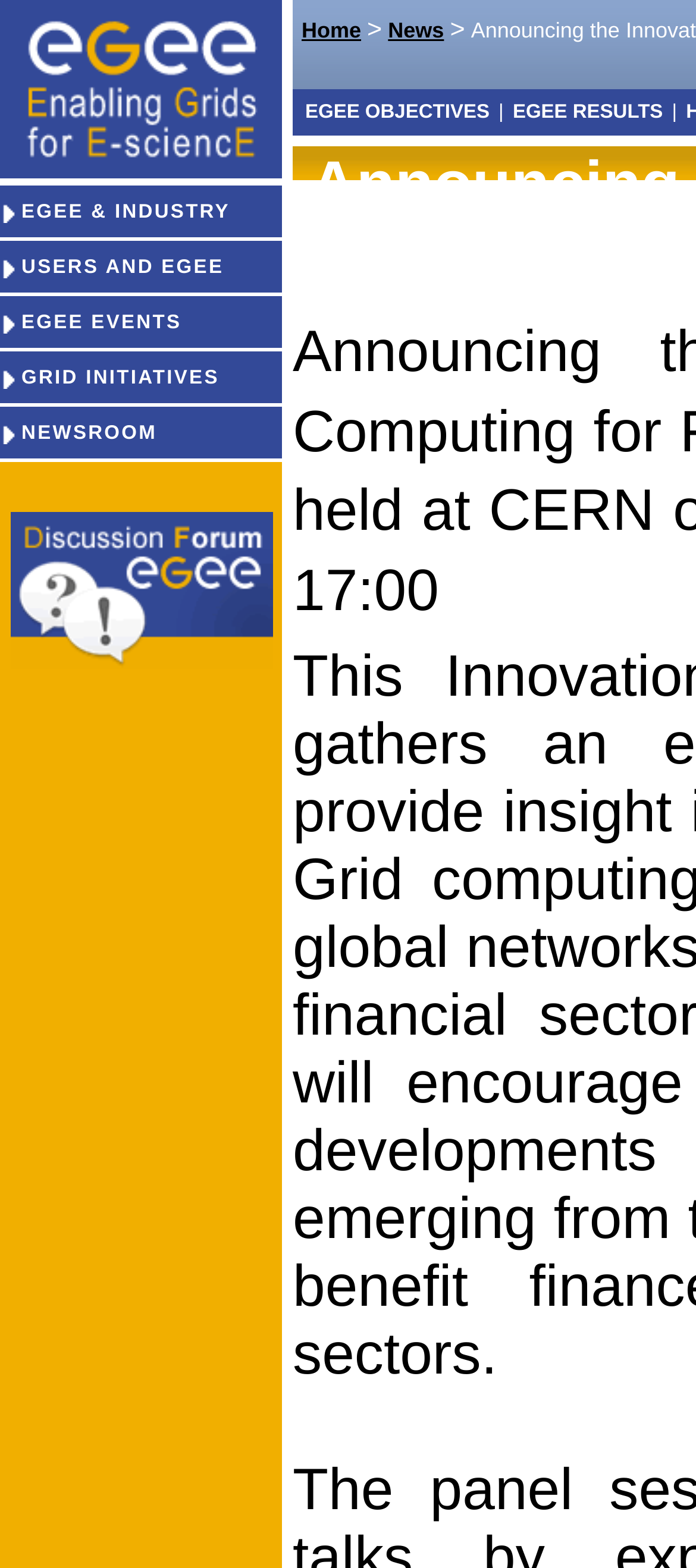Respond to the question with just a single word or phrase: 
What is the logo of EGEE?

Logo EGEE